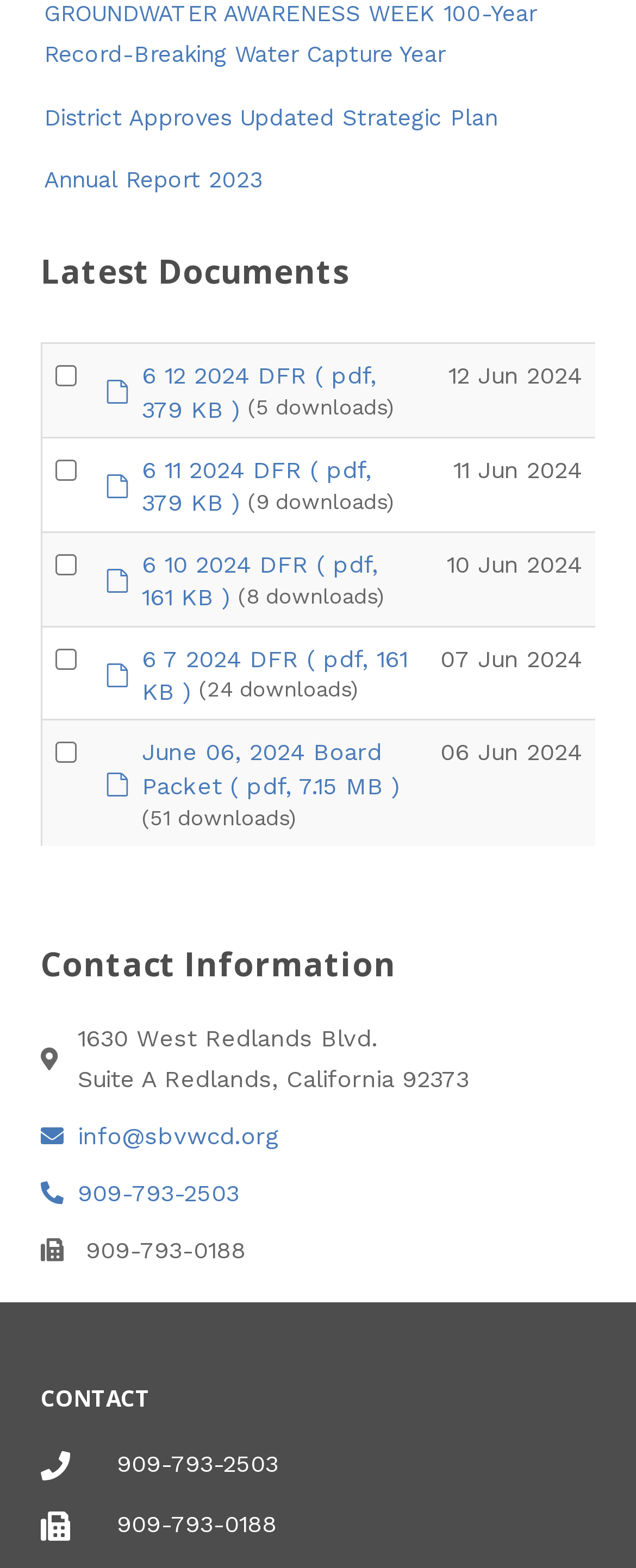Provide a brief response to the question below using a single word or phrase: 
How many rows are in the table?

4